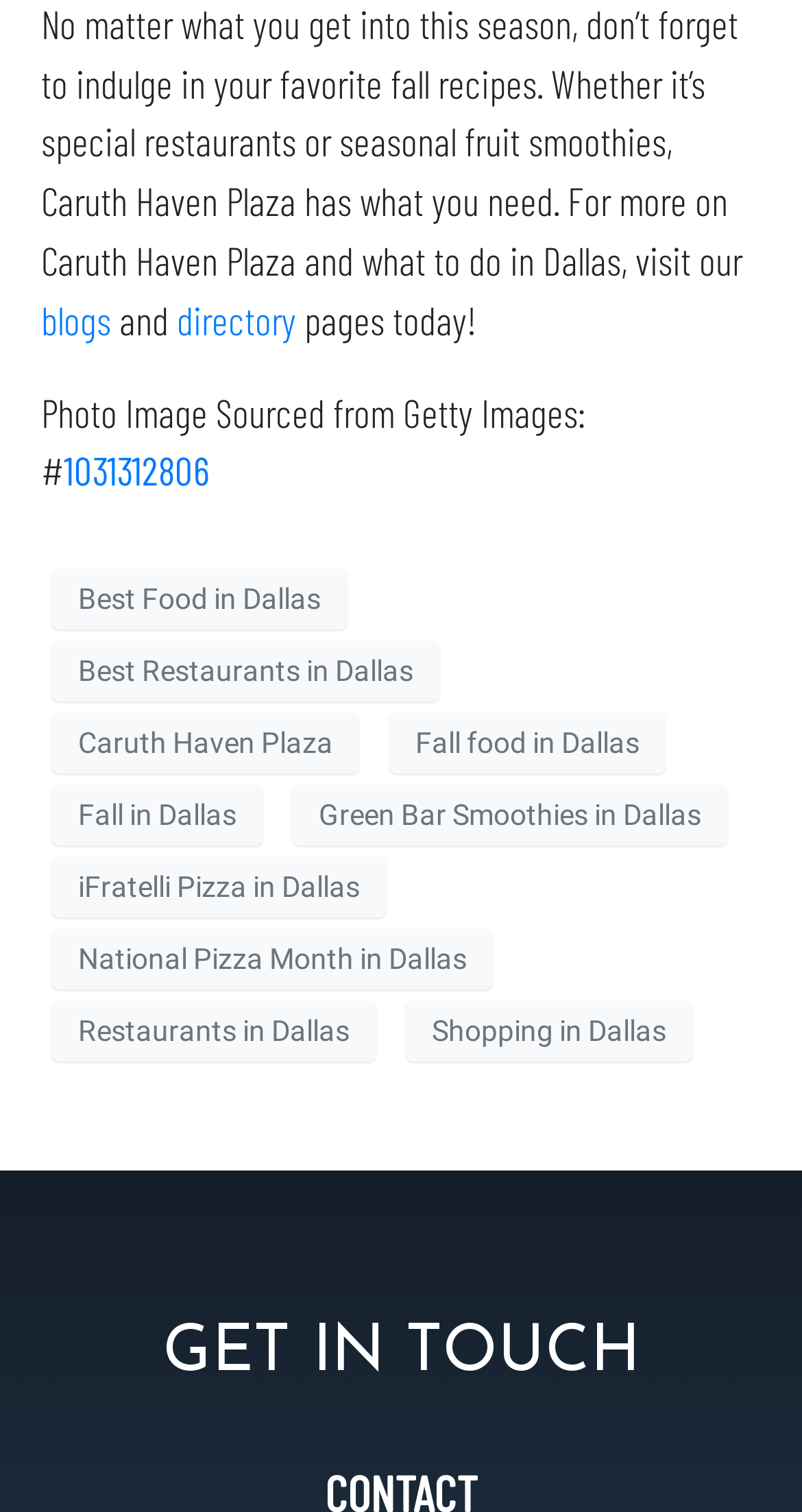What is the topic of the webpage?
Using the details shown in the screenshot, provide a comprehensive answer to the question.

I analyzed the text of the links and found that most of them are related to Dallas, such as 'Best Food in Dallas', 'Best Restaurants in Dallas', 'Fall food in Dallas', 'Fall in Dallas', 'Restaurants in Dallas', and 'Shopping in Dallas'. This suggests that the topic of the webpage is Dallas.